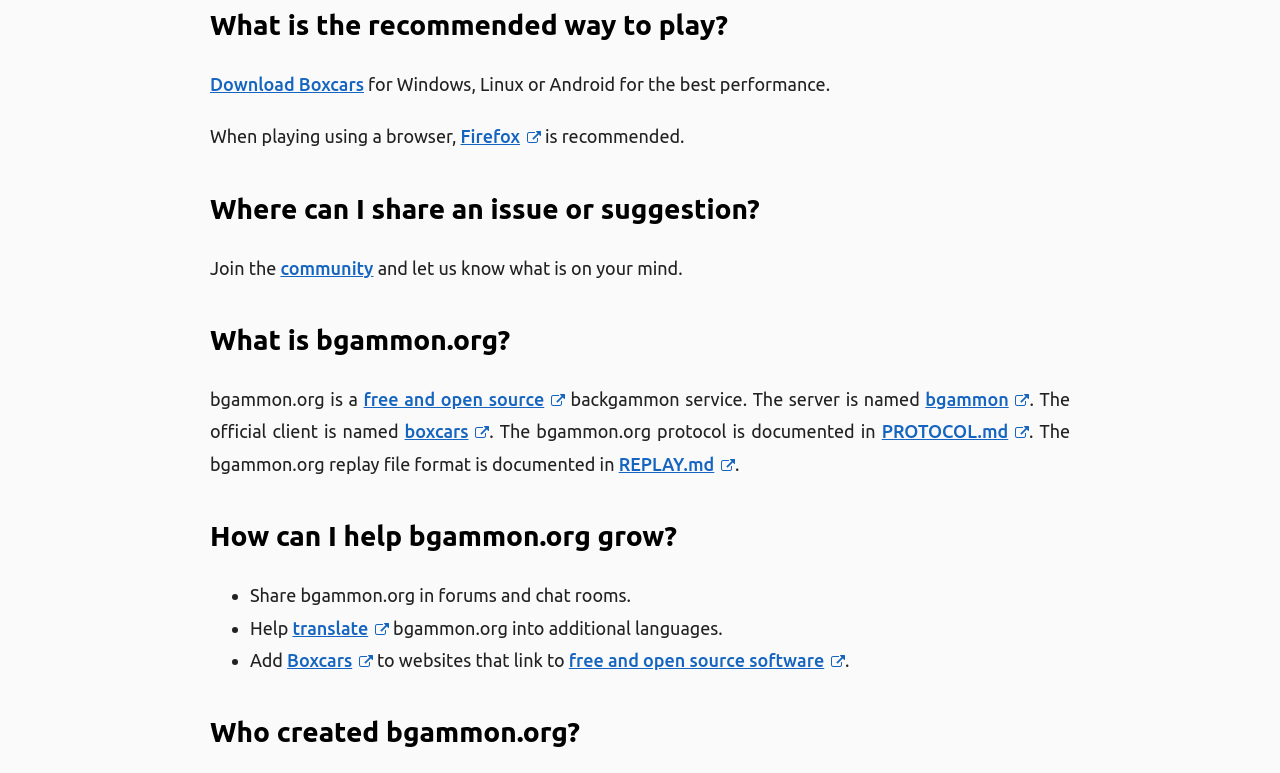Please determine the bounding box coordinates of the section I need to click to accomplish this instruction: "Learn about bgammon.org".

[0.164, 0.503, 0.284, 0.529]